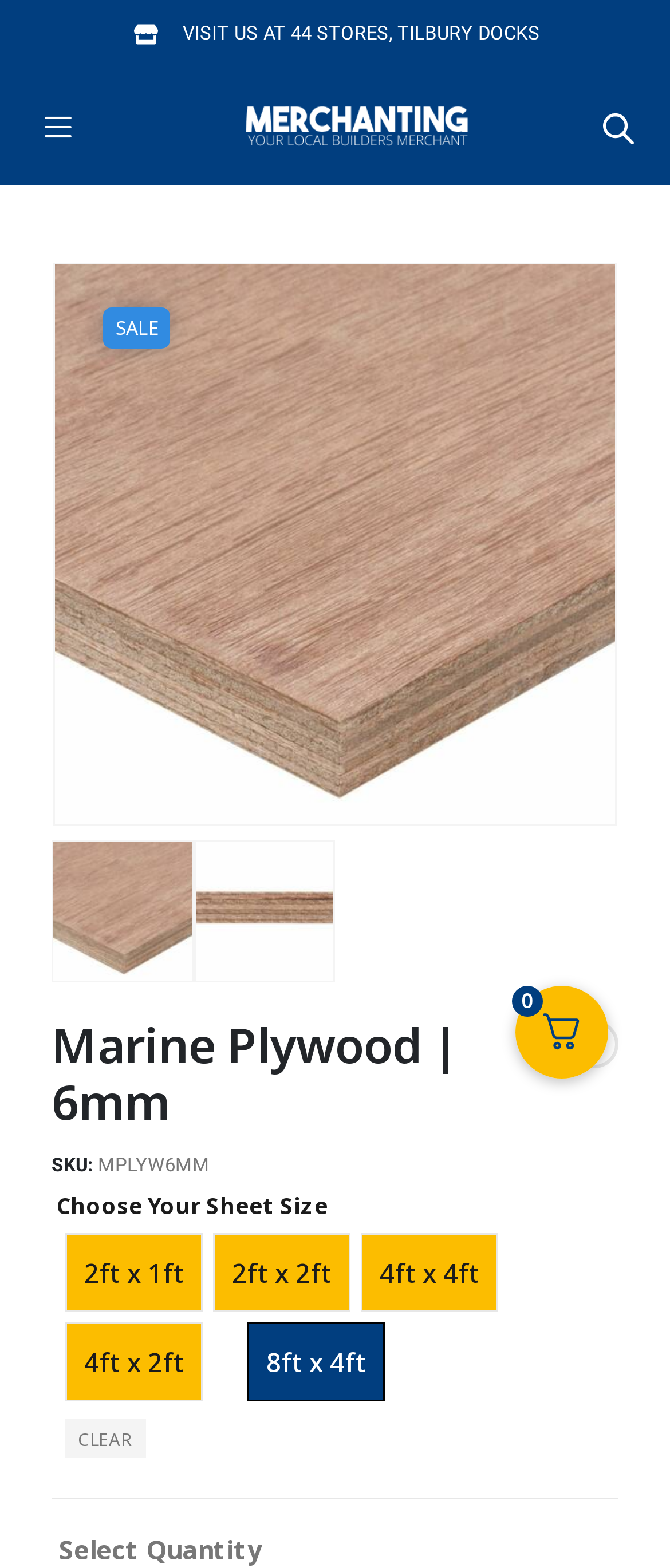Please find the bounding box coordinates (top-left x, top-left y, bottom-right x, bottom-right y) in the screenshot for the UI element described as follows: name="email" placeholder="email@example.com"

None